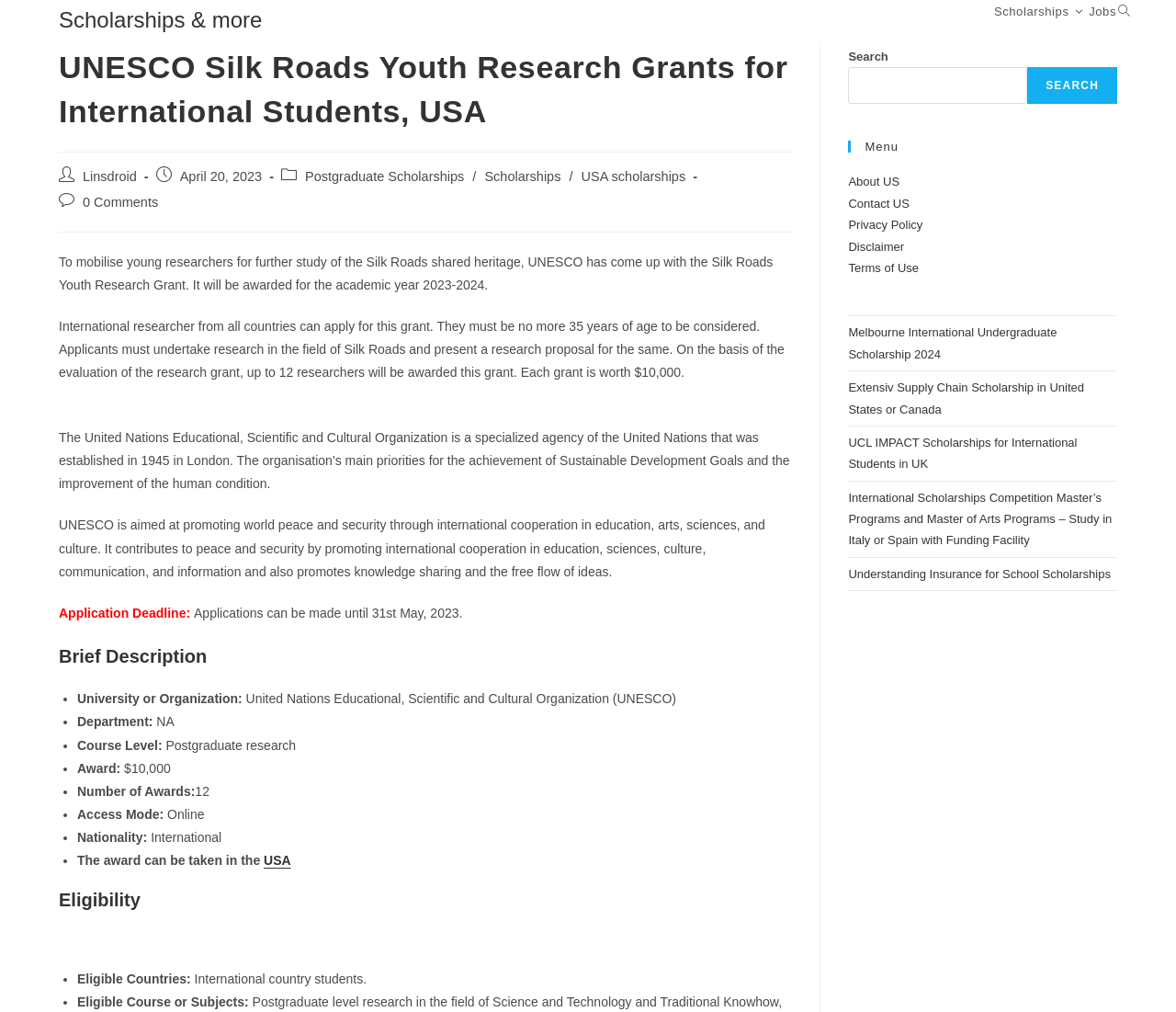Find and specify the bounding box coordinates that correspond to the clickable region for the instruction: "Learn about the eligibility".

[0.05, 0.876, 0.674, 0.902]